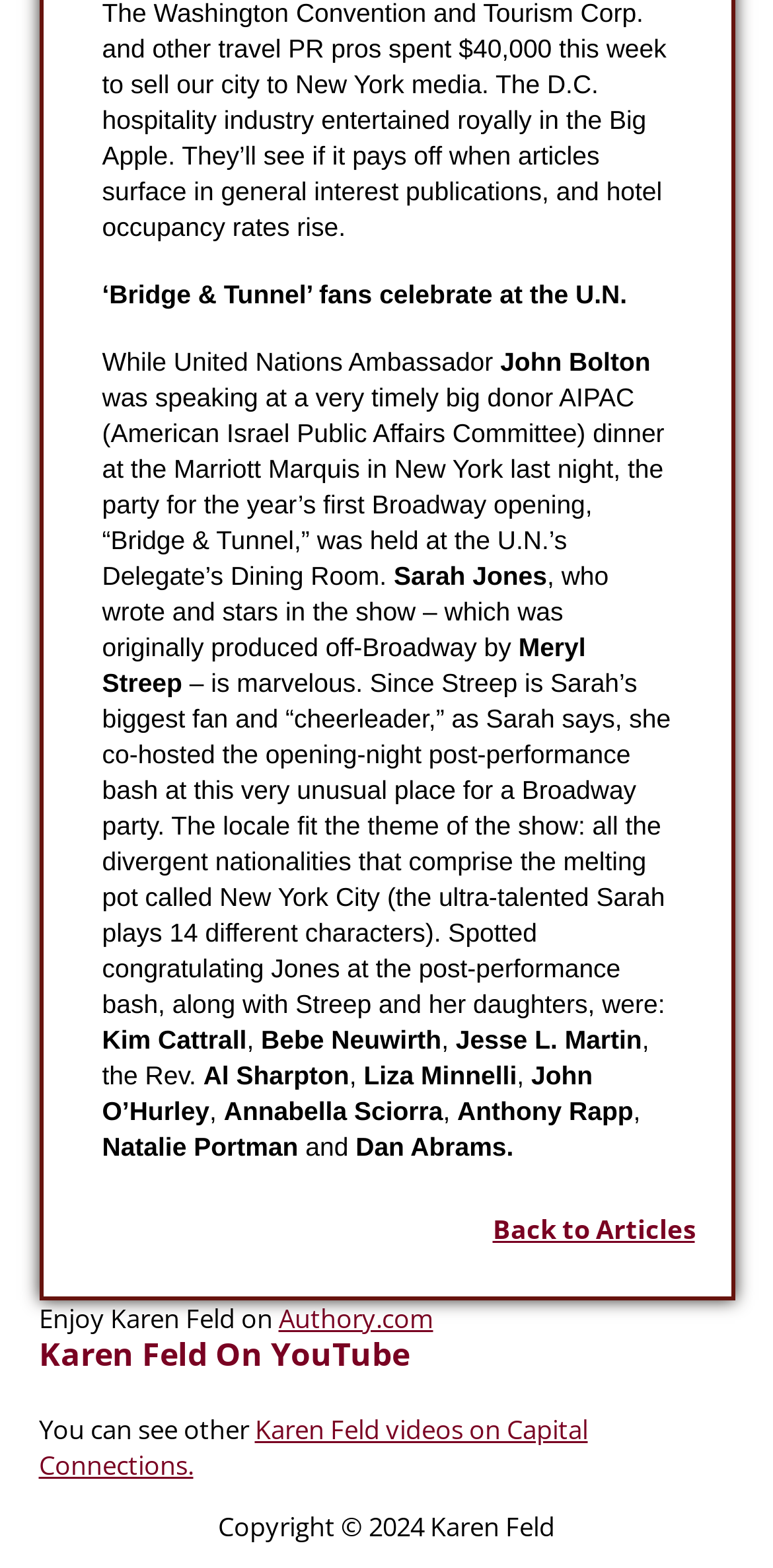What is the title of the article?
Refer to the image and answer the question using a single word or phrase.

Bridge & Tunnel fans celebrate at the U.N.